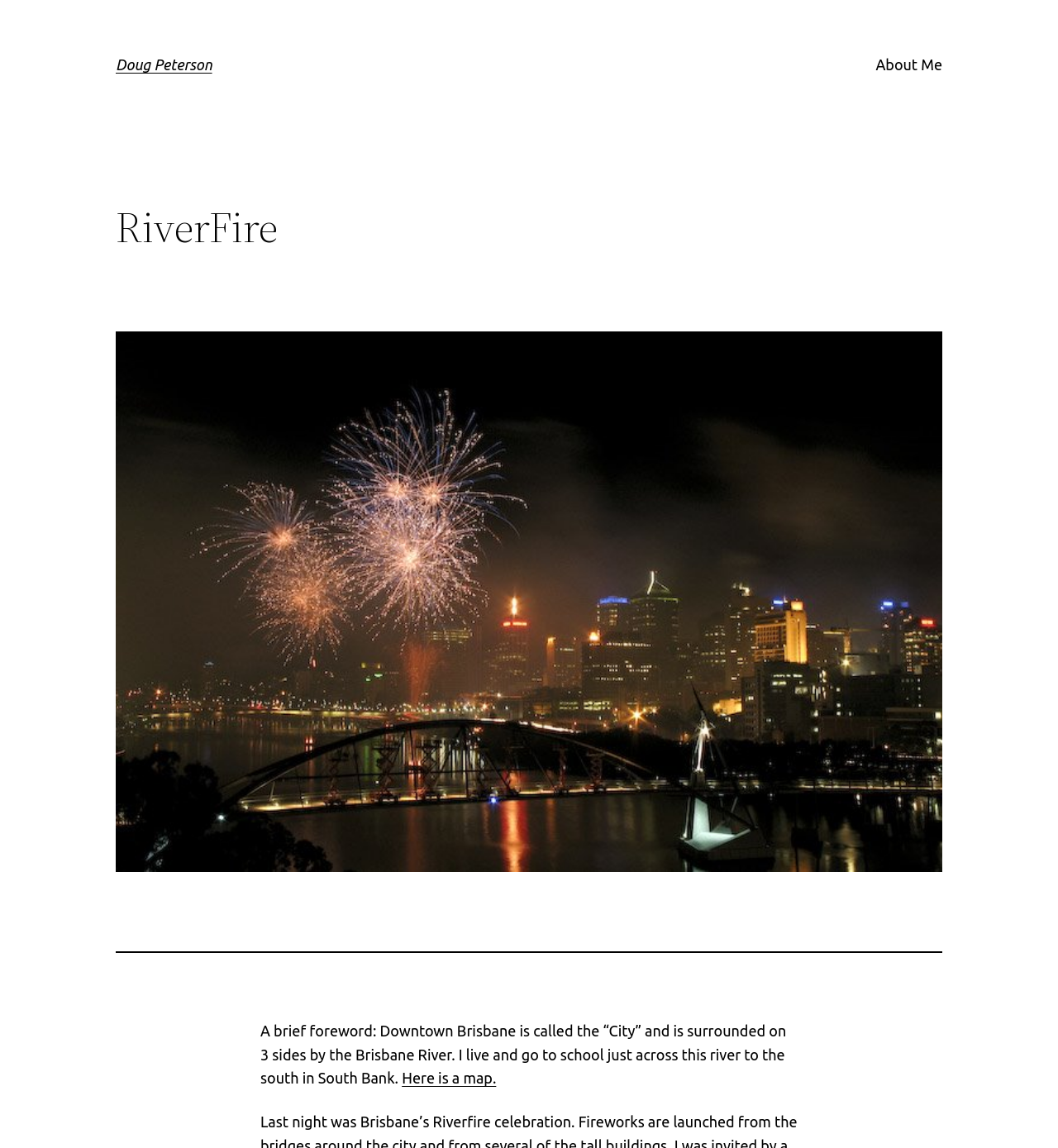Explain the features and main sections of the webpage comprehensively.

The webpage is titled "RiverFire – Doug Peterson" and has a prominent heading "Doug Peterson" located near the top left corner. Below this heading is a link with the same text, "Doug Peterson". 

On the top right side, there is a link labeled "About Me". 

The main content of the webpage is divided into two sections. The first section has a heading "RiverFire" located above a large figure that takes up most of the space. 

Below the figure, there is a horizontal separator line. 

The second section starts with a block of static text that provides a brief foreword about Downtown Brisbane and the Brisbane River. This text is positioned near the bottom left corner of the webpage. 

Following the static text, there is a link labeled "Here is a map." located to its right.